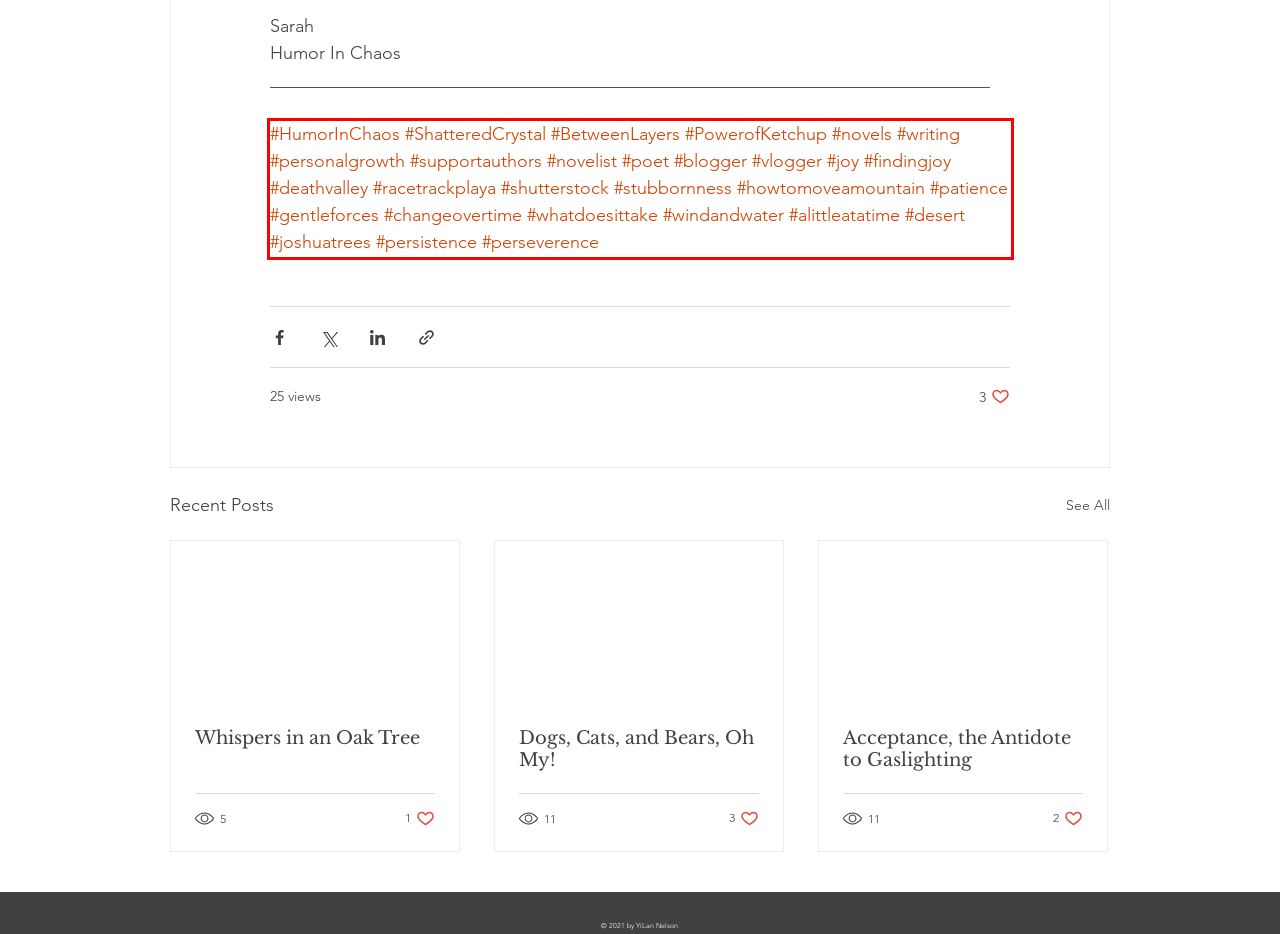Examine the webpage screenshot and use OCR to recognize and output the text within the red bounding box.

#HumorInChaos #ShatteredCrystal #BetweenLayers #PowerofKetchup #novels #writing #personalgrowth #supportauthors #novelist #poet #blogger #vlogger #joy #findingjoy #deathvalley #racetrackplaya #shutterstock #stubbornness #howtomoveamountain #patience #gentleforces #changeovertime #whatdoesittake #windandwater #alittleatatime #desert #joshuatrees #persistence #perseverence